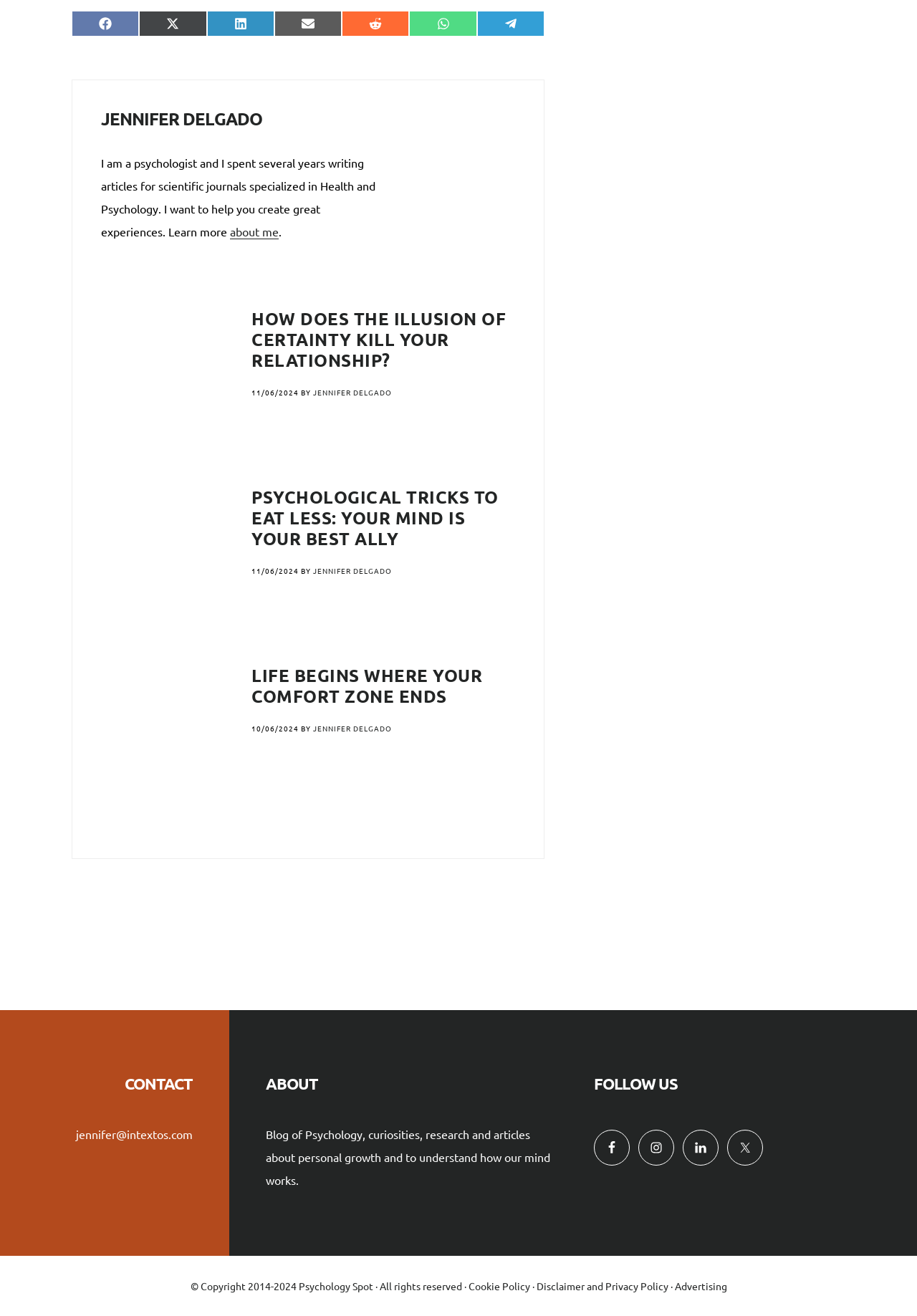Using the given description, provide the bounding box coordinates formatted as (top-left x, top-left y, bottom-right x, bottom-right y), with all values being floating point numbers between 0 and 1. Description: Facebook

[0.648, 0.858, 0.687, 0.885]